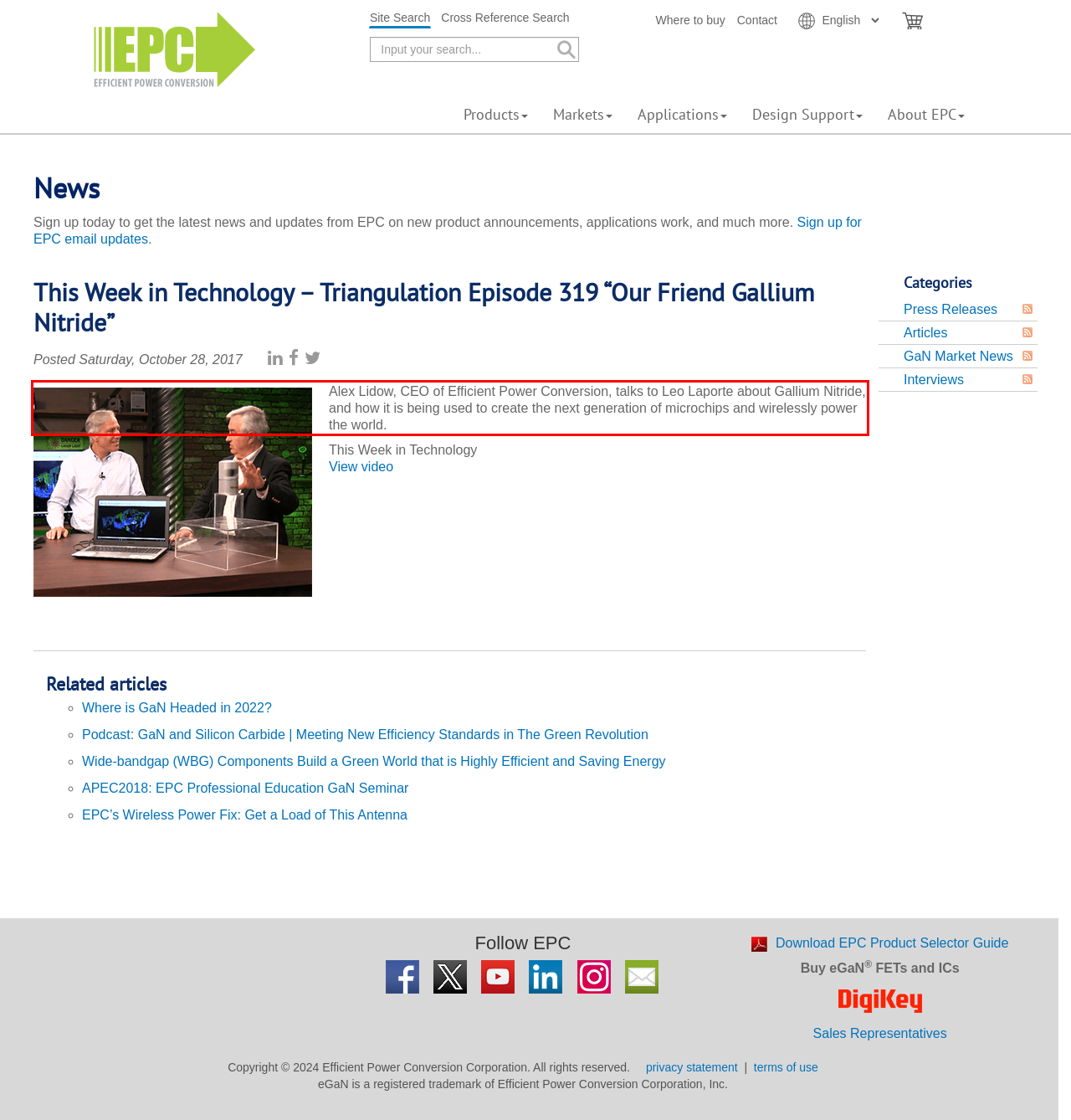You have a screenshot of a webpage with a red bounding box. Use OCR to generate the text contained within this red rectangle.

Alex Lidow, CEO of Efficient Power Conversion, talks to Leo Laporte about Gallium Nitride, and how it is being used to create the next generation of microchips and wirelessly power the world.